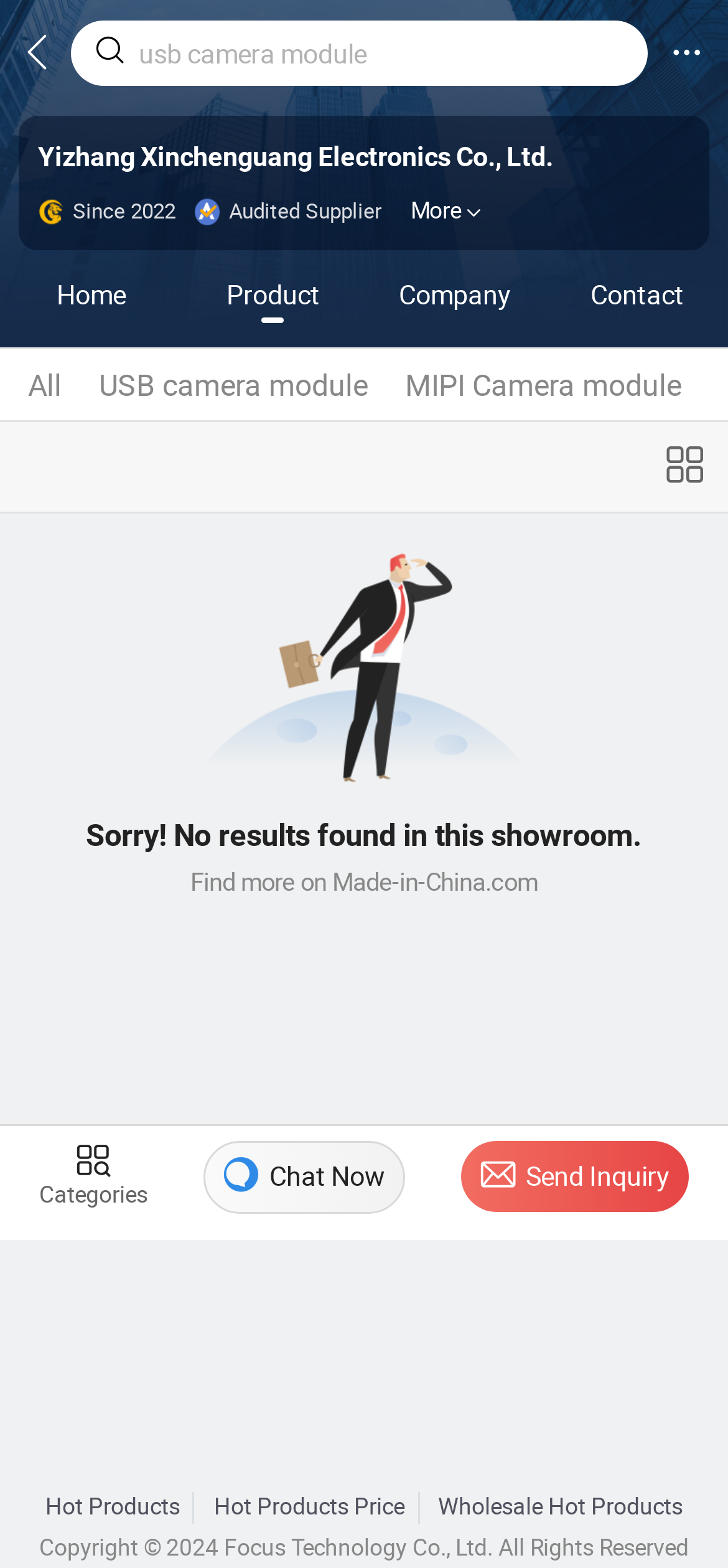Identify the bounding box coordinates for the region of the element that should be clicked to carry out the instruction: "Search for usb camera module". The bounding box coordinates should be four float numbers between 0 and 1, i.e., [left, top, right, bottom].

[0.099, 0.013, 0.889, 0.054]